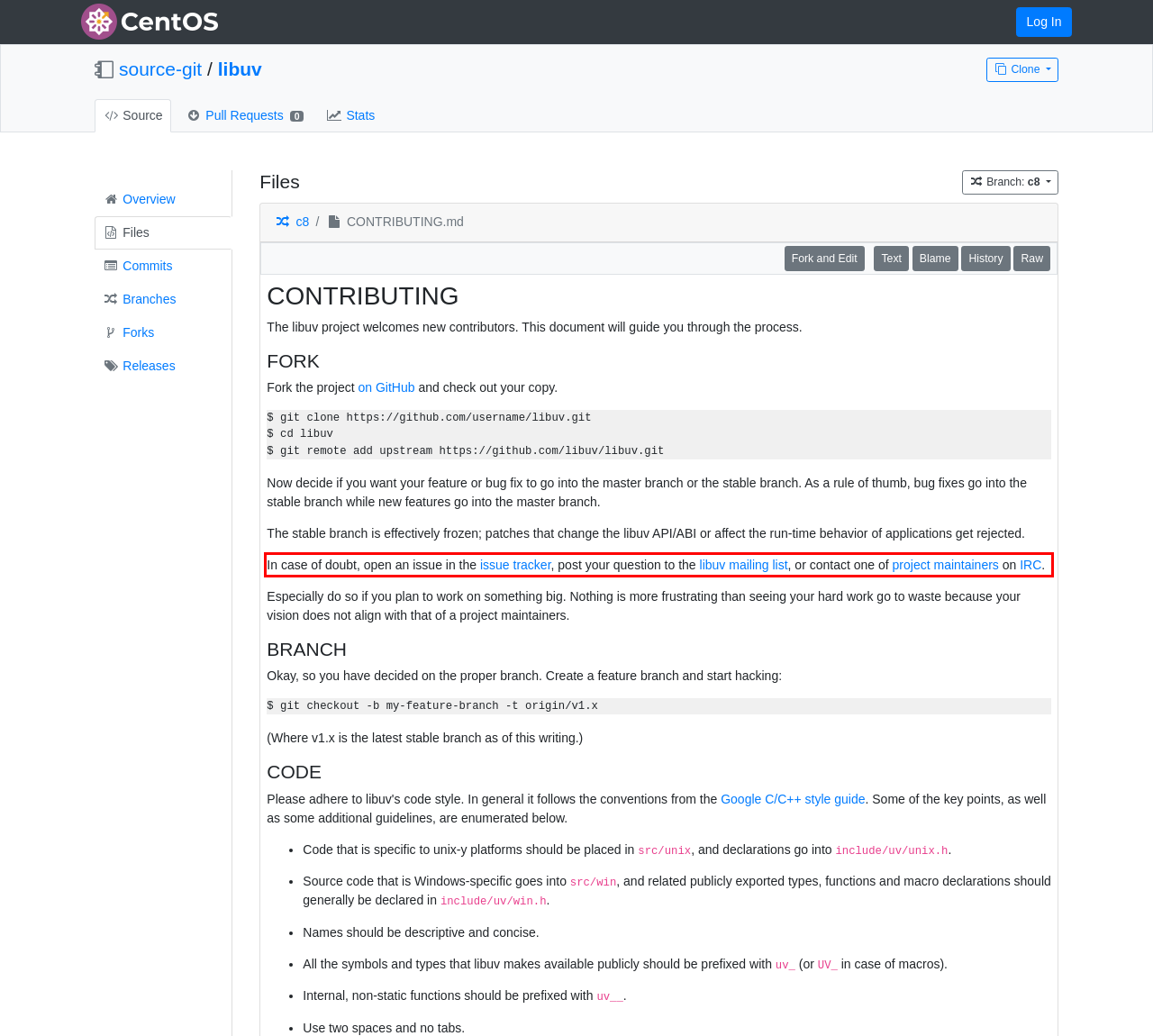Please identify and extract the text from the UI element that is surrounded by a red bounding box in the provided webpage screenshot.

In case of doubt, open an issue in the issue tracker, post your question to the libuv mailing list, or contact one of project maintainers on IRC.